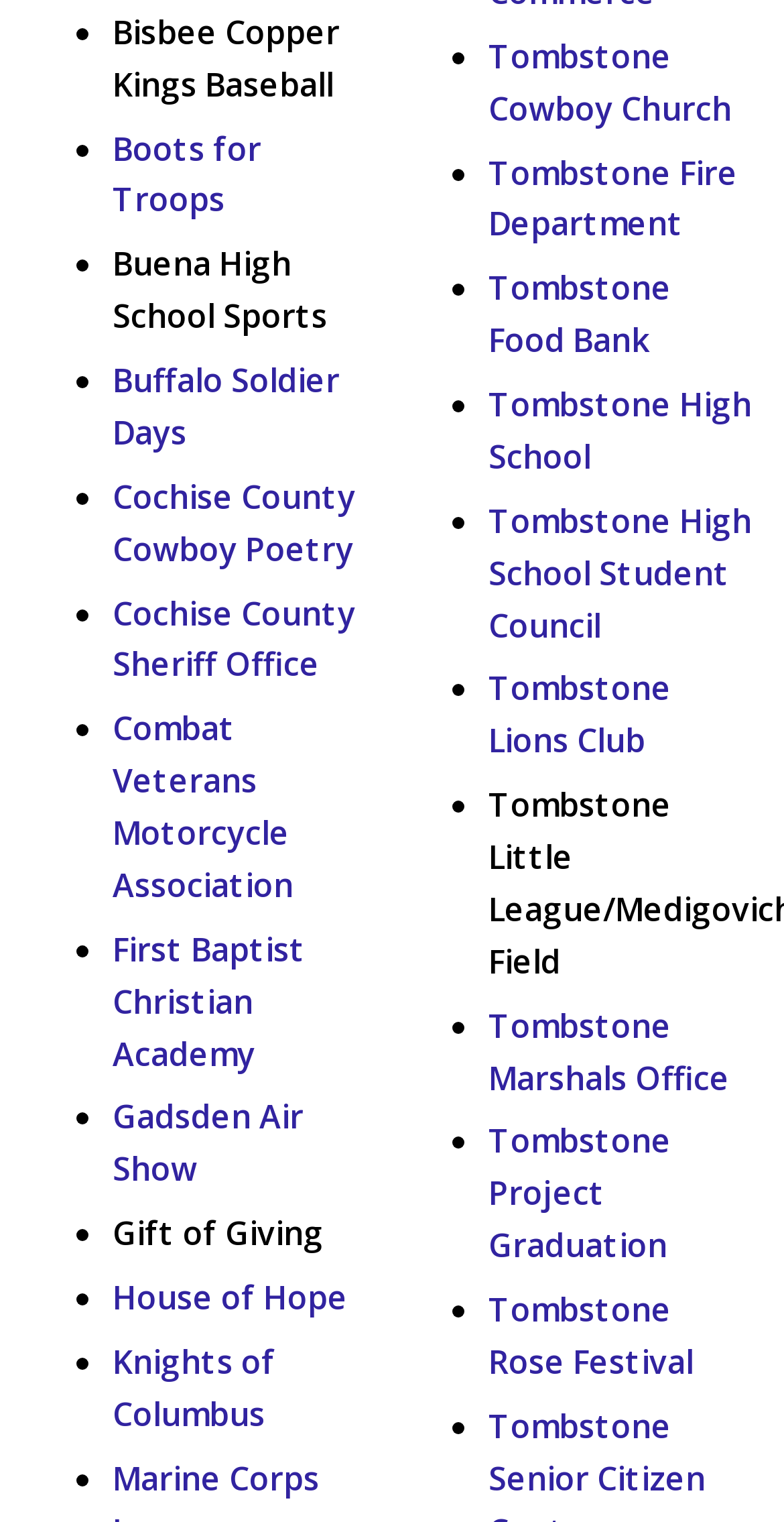Pinpoint the bounding box coordinates of the element you need to click to execute the following instruction: "Check out Tombstone Cowboy Church". The bounding box should be represented by four float numbers between 0 and 1, in the format [left, top, right, bottom].

[0.623, 0.022, 0.933, 0.085]